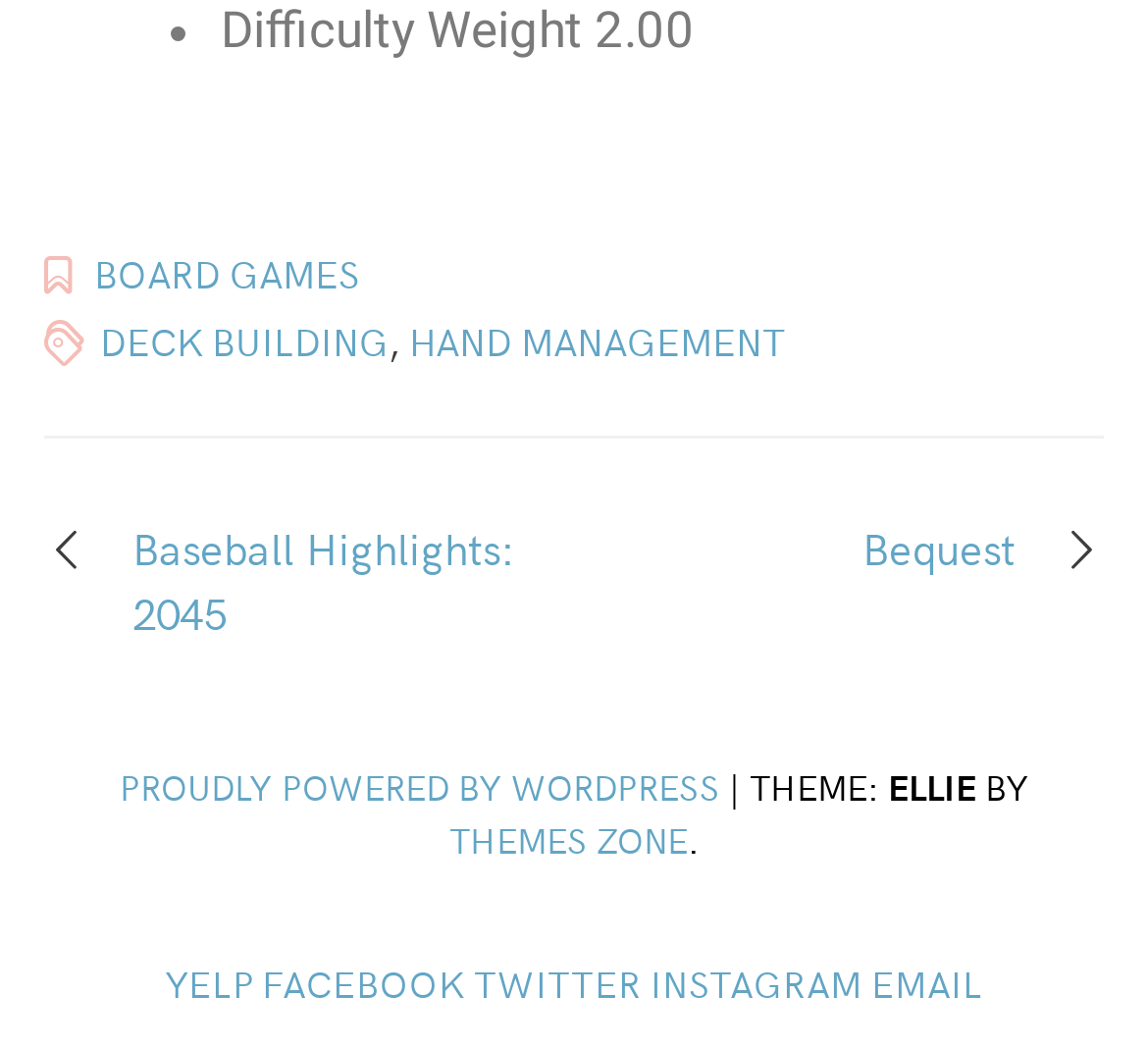How many social media links are there?
Utilize the information in the image to give a detailed answer to the question.

I counted the number of social media links at the bottom of the webpage, which are Yelp, Facebook, Twitter, Instagram, and Email.